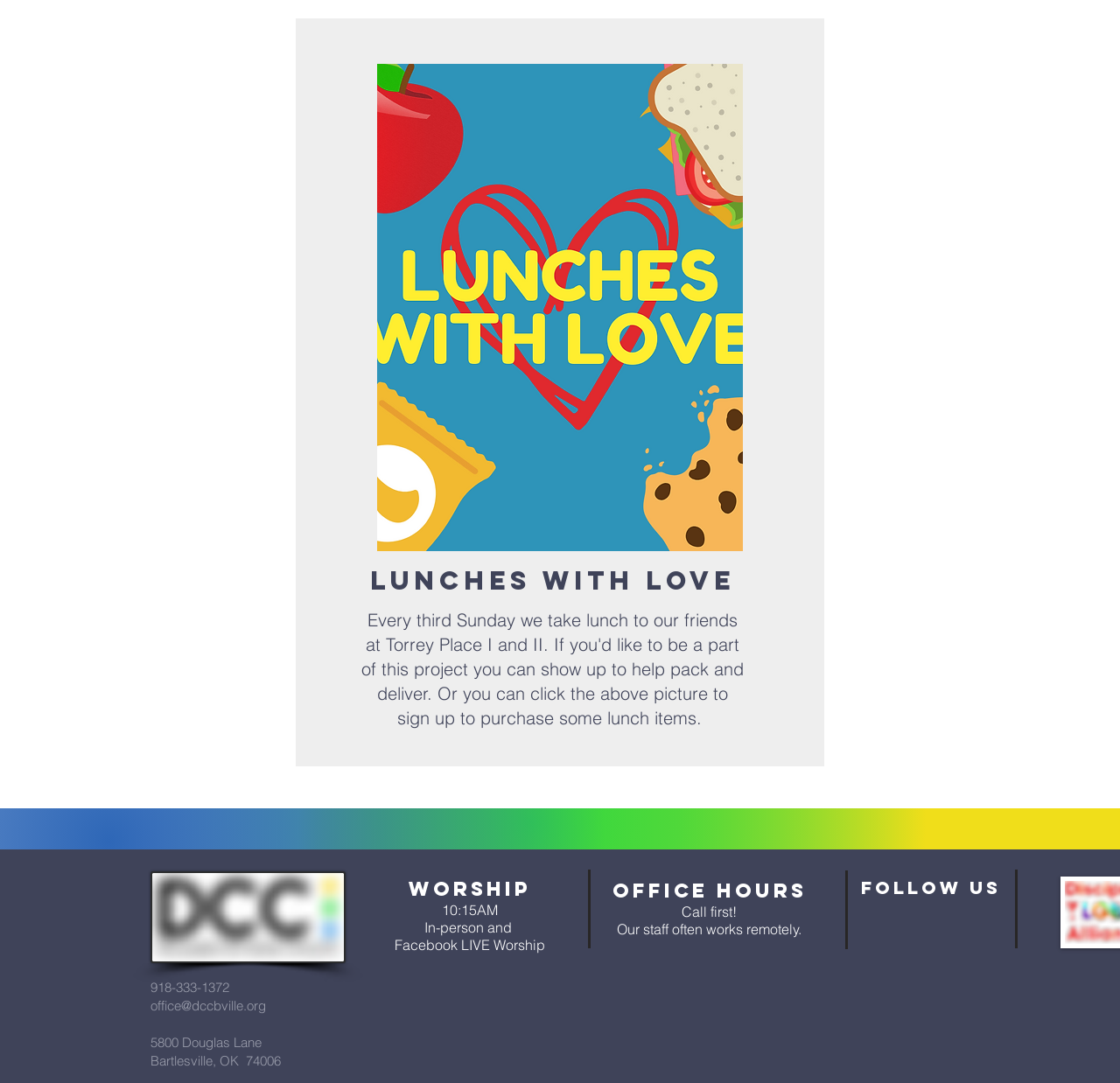With reference to the image, please provide a detailed answer to the following question: What time is the in-person worship?

The time of the in-person worship can be found in the section labeled 'WORSHIP', where the text '10:15AM' is written.